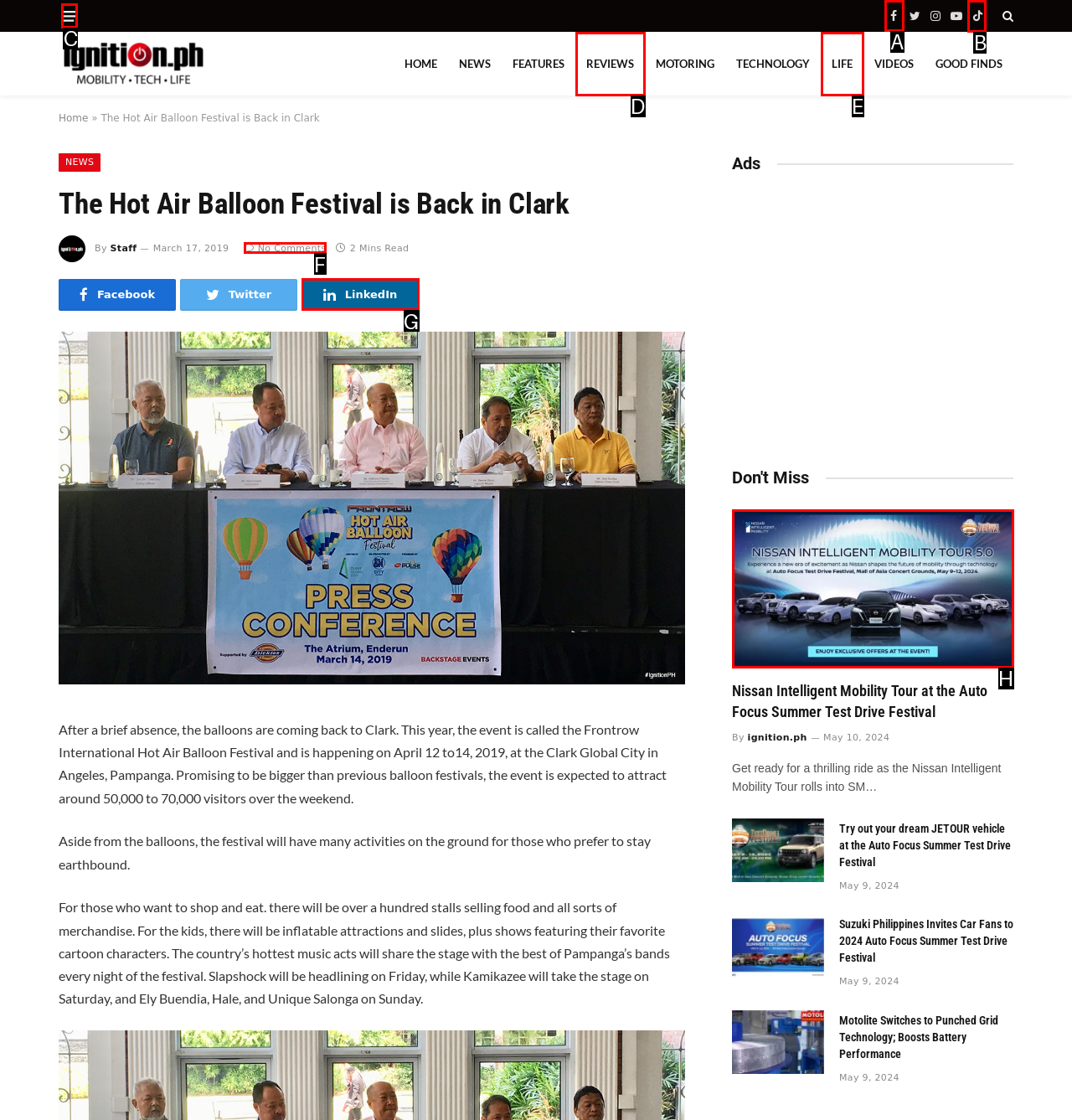From the options shown in the screenshot, tell me which lettered element I need to click to complete the task: Click on the Facebook link.

A